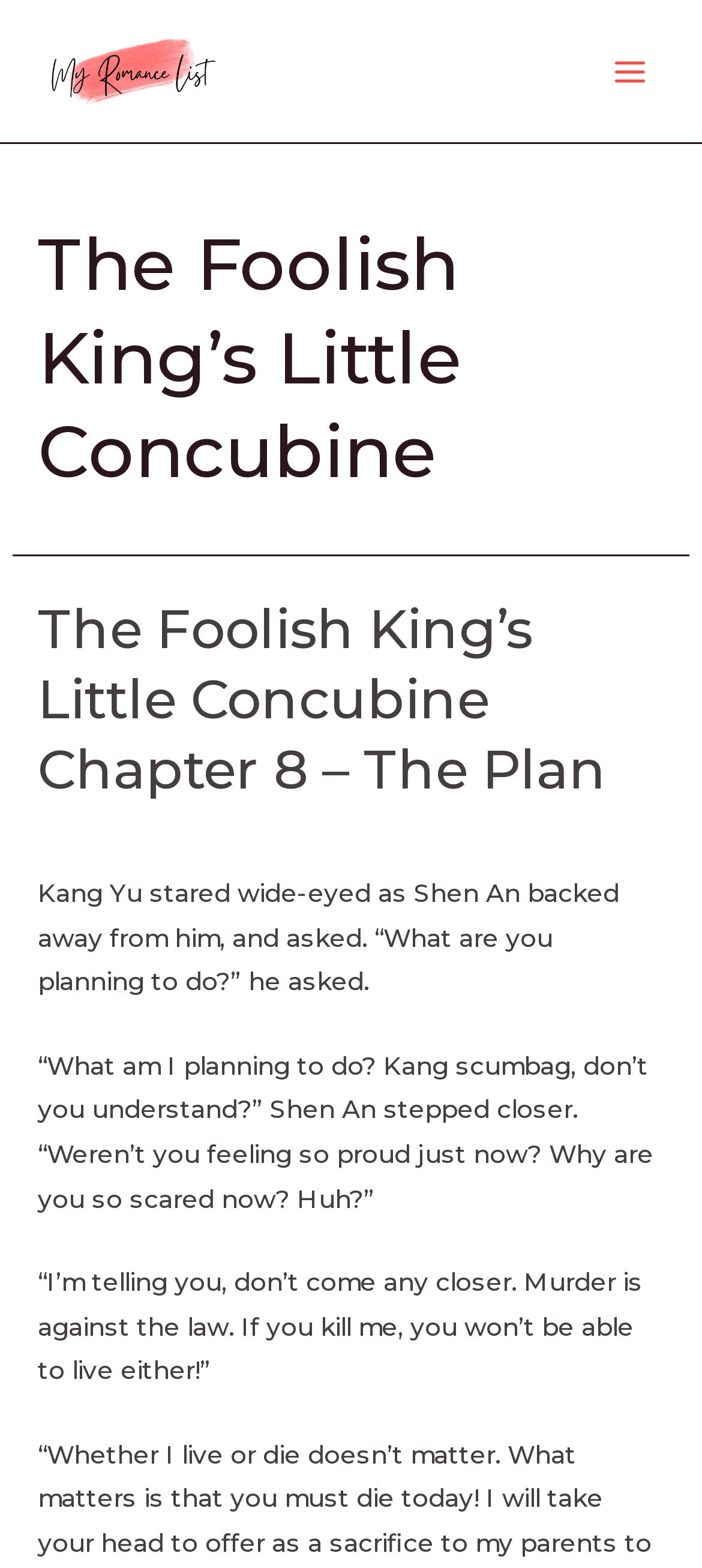Given the following UI element description: "alt="My Romance List"", find the bounding box coordinates in the webpage screenshot.

[0.051, 0.034, 0.318, 0.053]